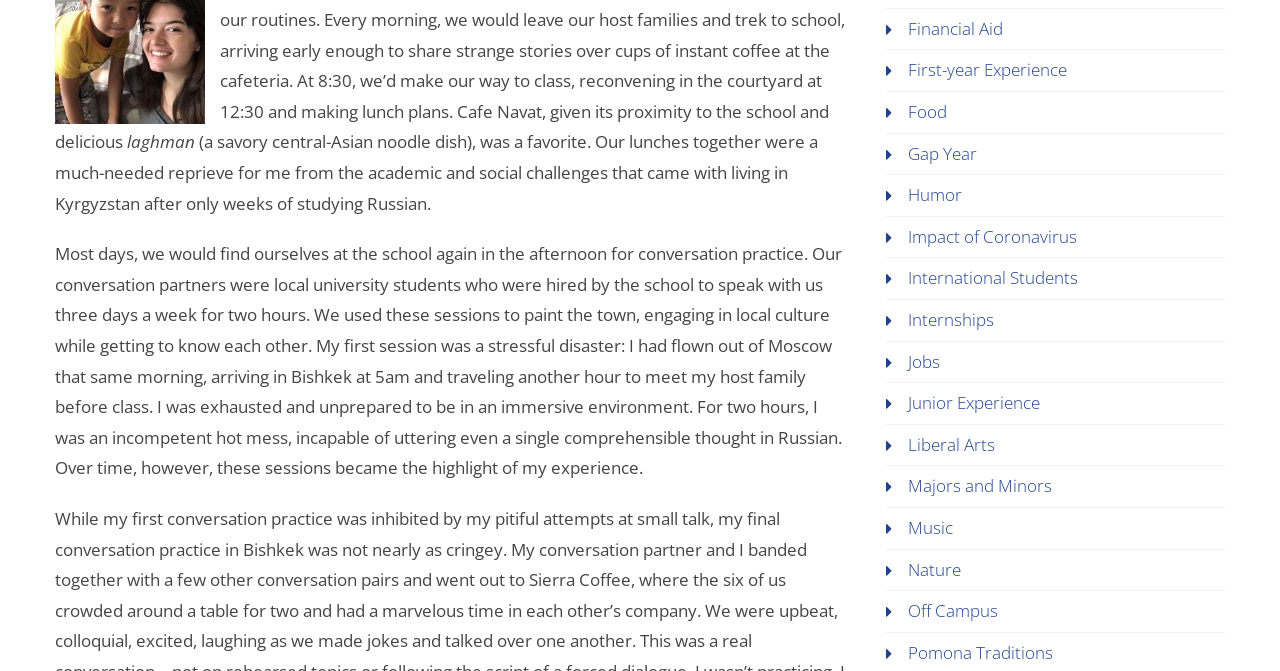Using the description: "Majors and Minors", identify the bounding box of the corresponding UI element in the screenshot.

[0.709, 0.707, 0.822, 0.741]